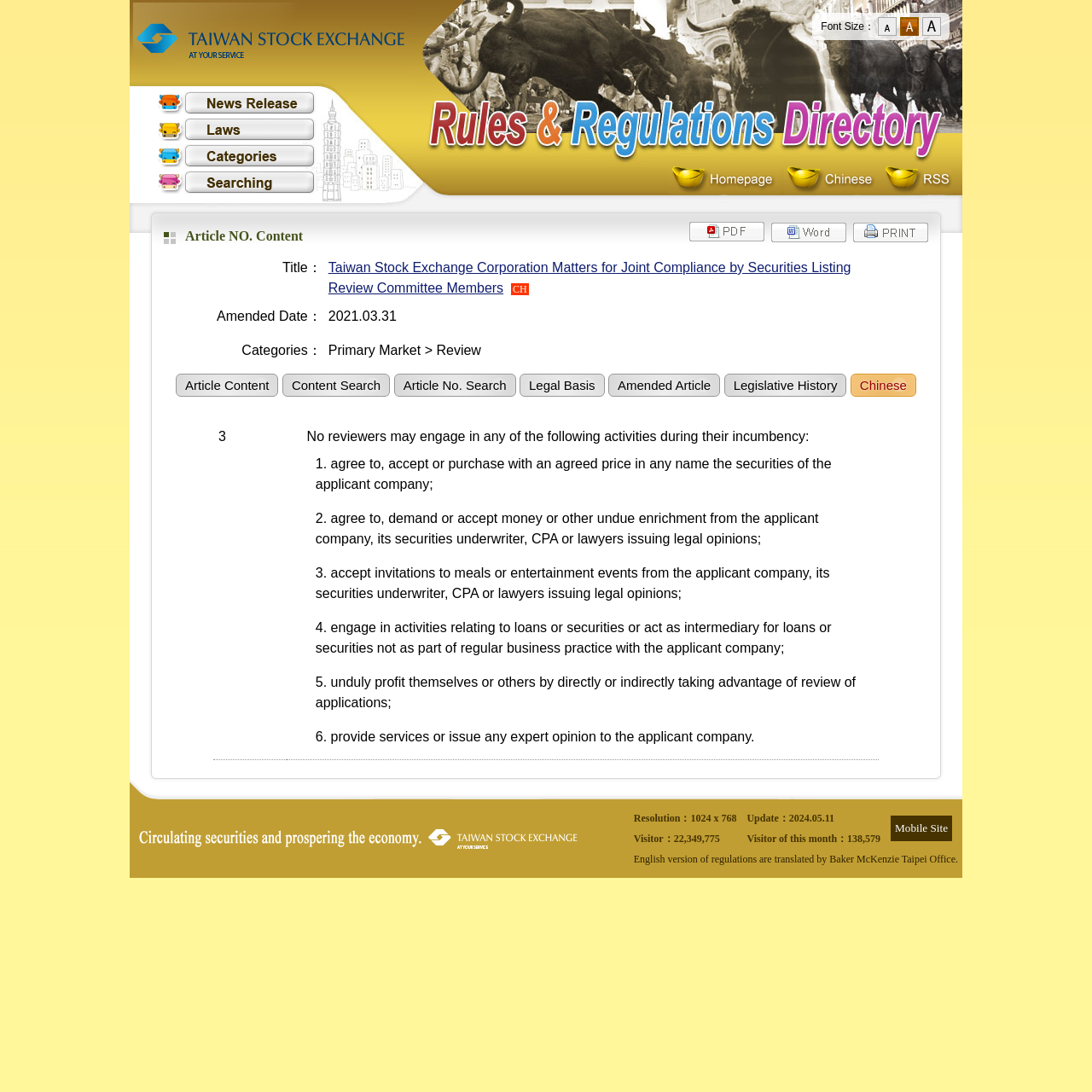Use a single word or phrase to answer the question: What is the content of the first row in the table?

Article NO. Content